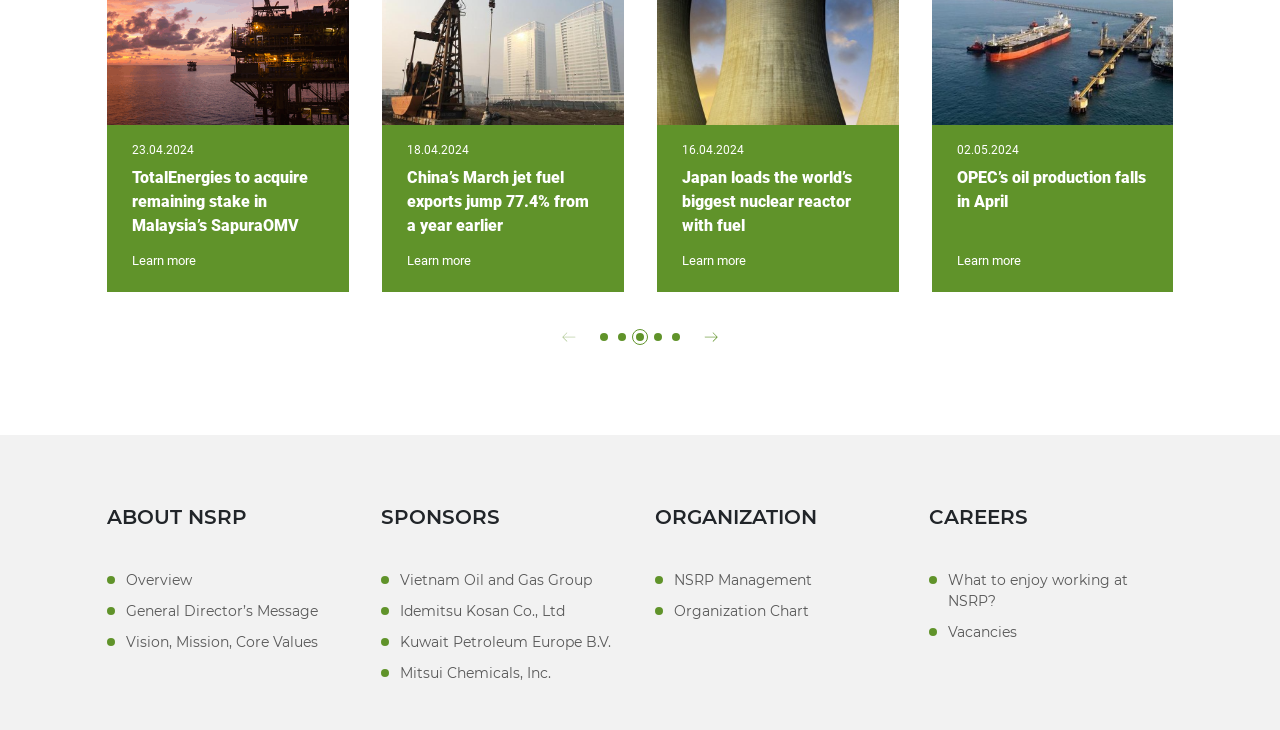Please locate the bounding box coordinates for the element that should be clicked to achieve the following instruction: "view overview". Ensure the coordinates are given as four float numbers between 0 and 1, i.e., [left, top, right, bottom].

[0.083, 0.781, 0.274, 0.809]